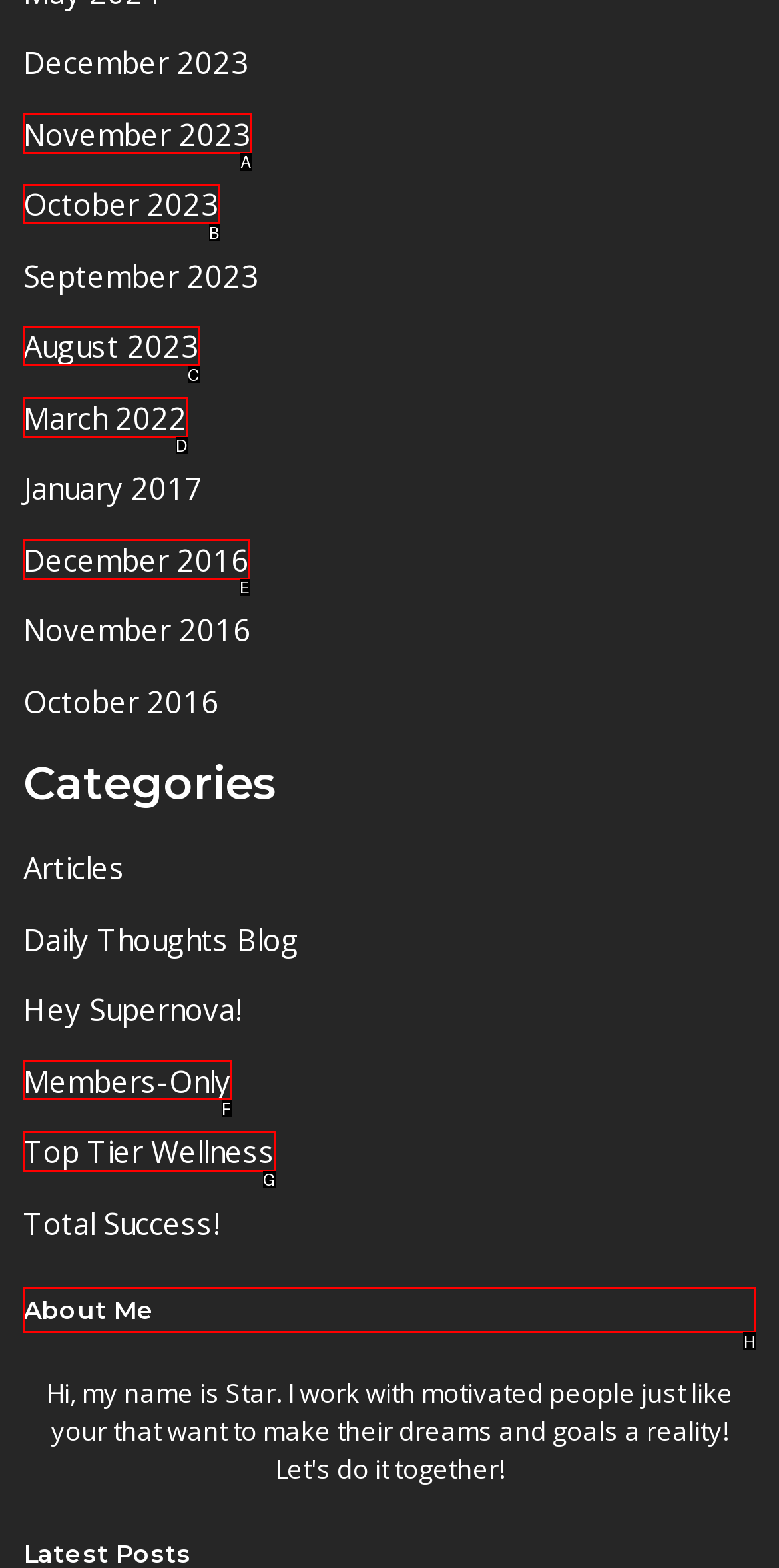From the given choices, which option should you click to complete this task: Check About Me? Answer with the letter of the correct option.

H